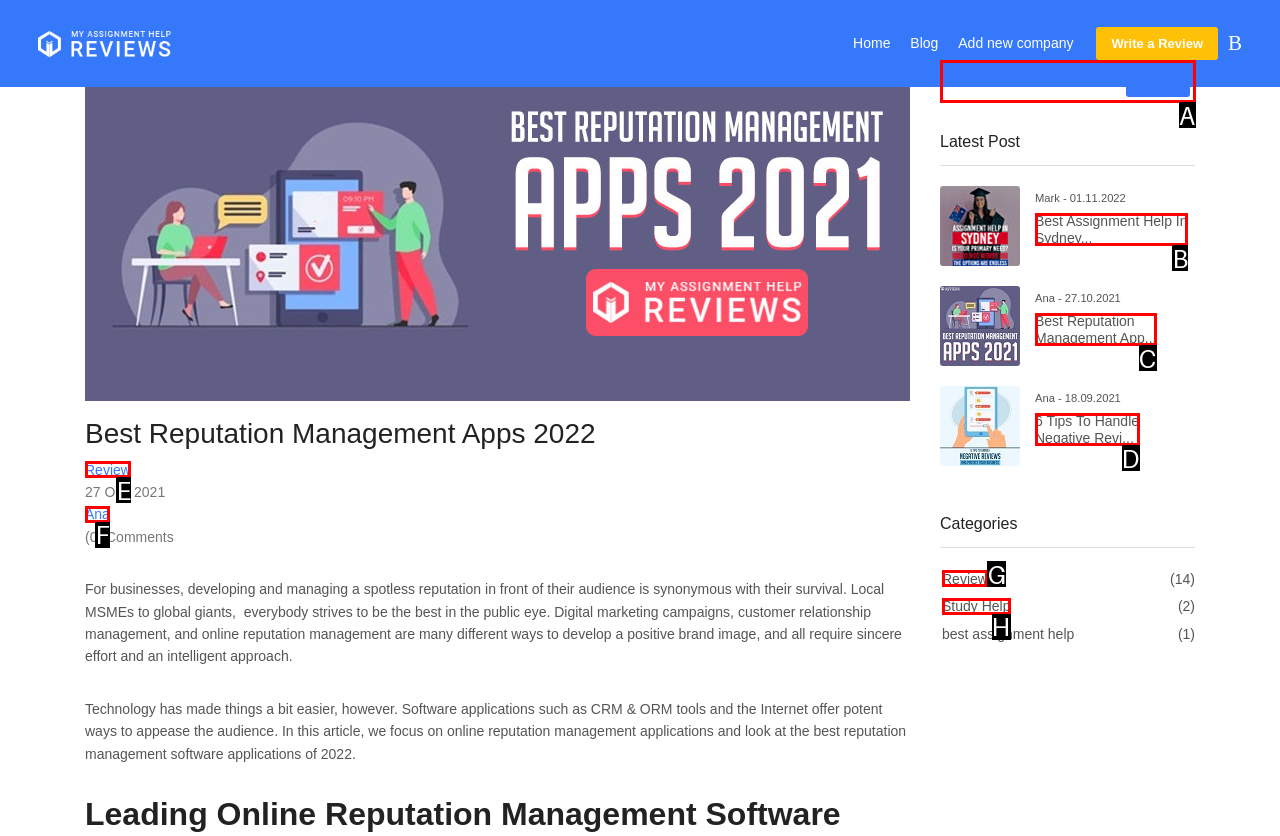Indicate the HTML element that should be clicked to perform the task: Read the latest post about best assignment help in Sydney Reply with the letter corresponding to the chosen option.

B